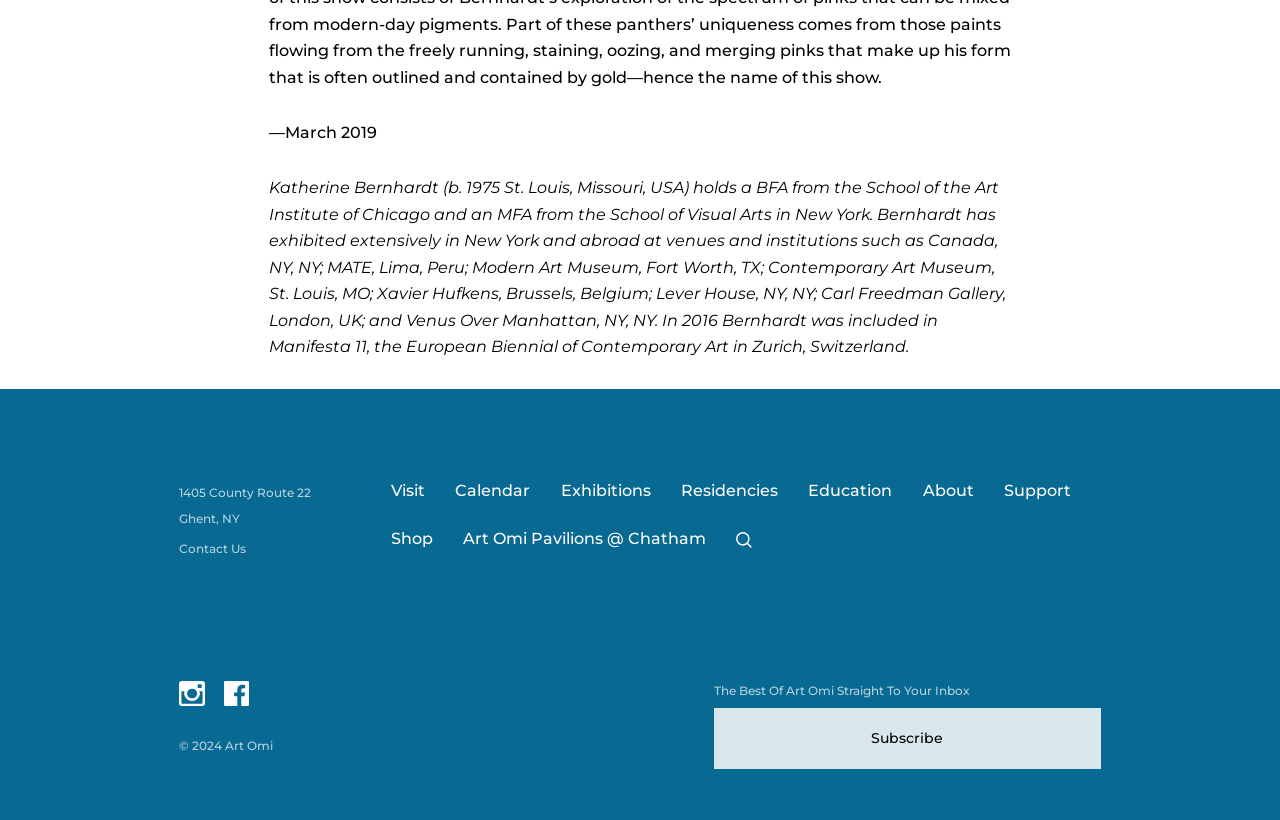Find the bounding box of the element with the following description: "Contact Us". The coordinates must be four float numbers between 0 and 1, formatted as [left, top, right, bottom].

[0.14, 0.66, 0.192, 0.679]